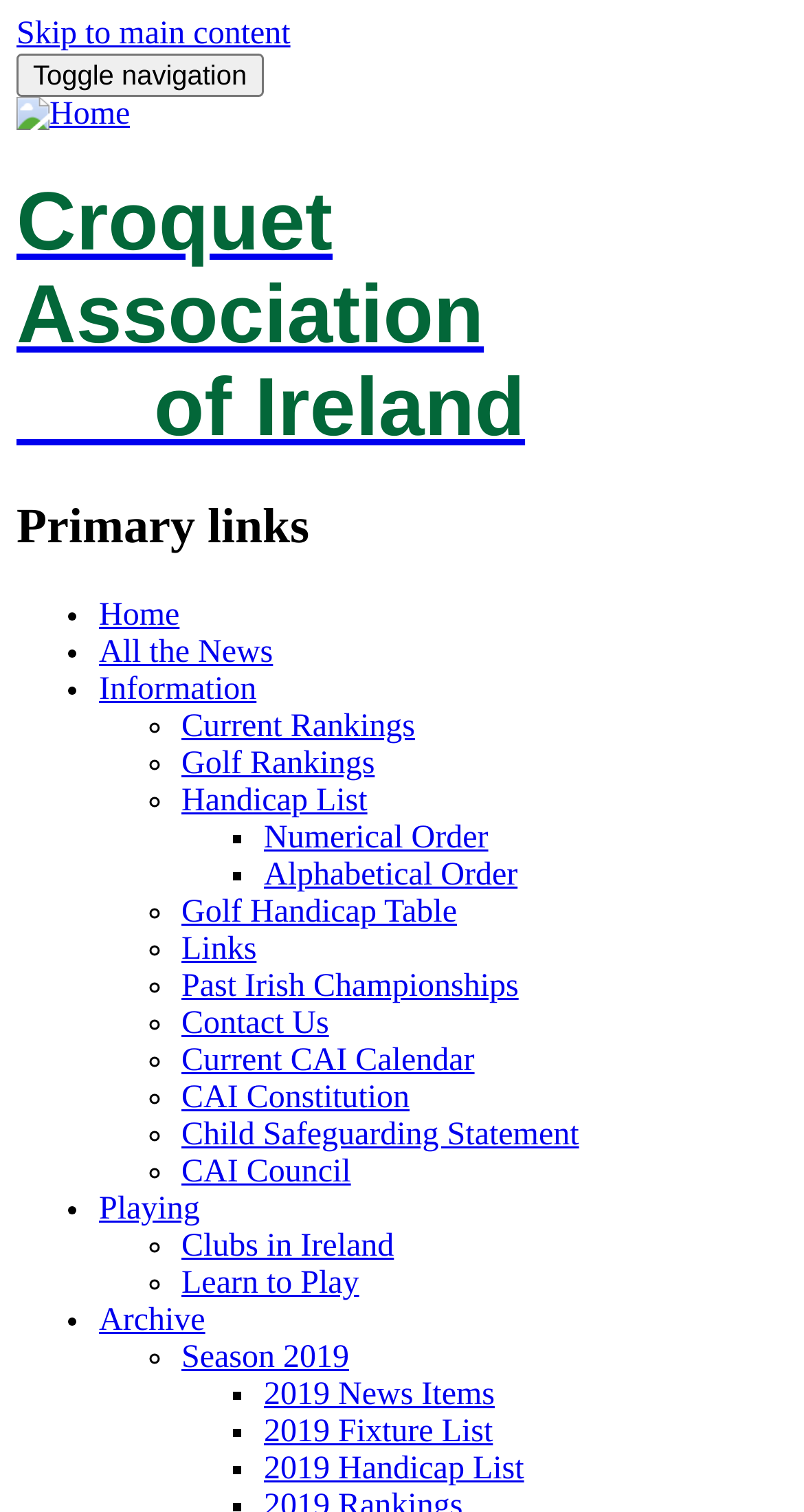Calculate the bounding box coordinates for the UI element based on the following description: "Information". Ensure the coordinates are four float numbers between 0 and 1, i.e., [left, top, right, bottom].

[0.123, 0.444, 0.319, 0.467]